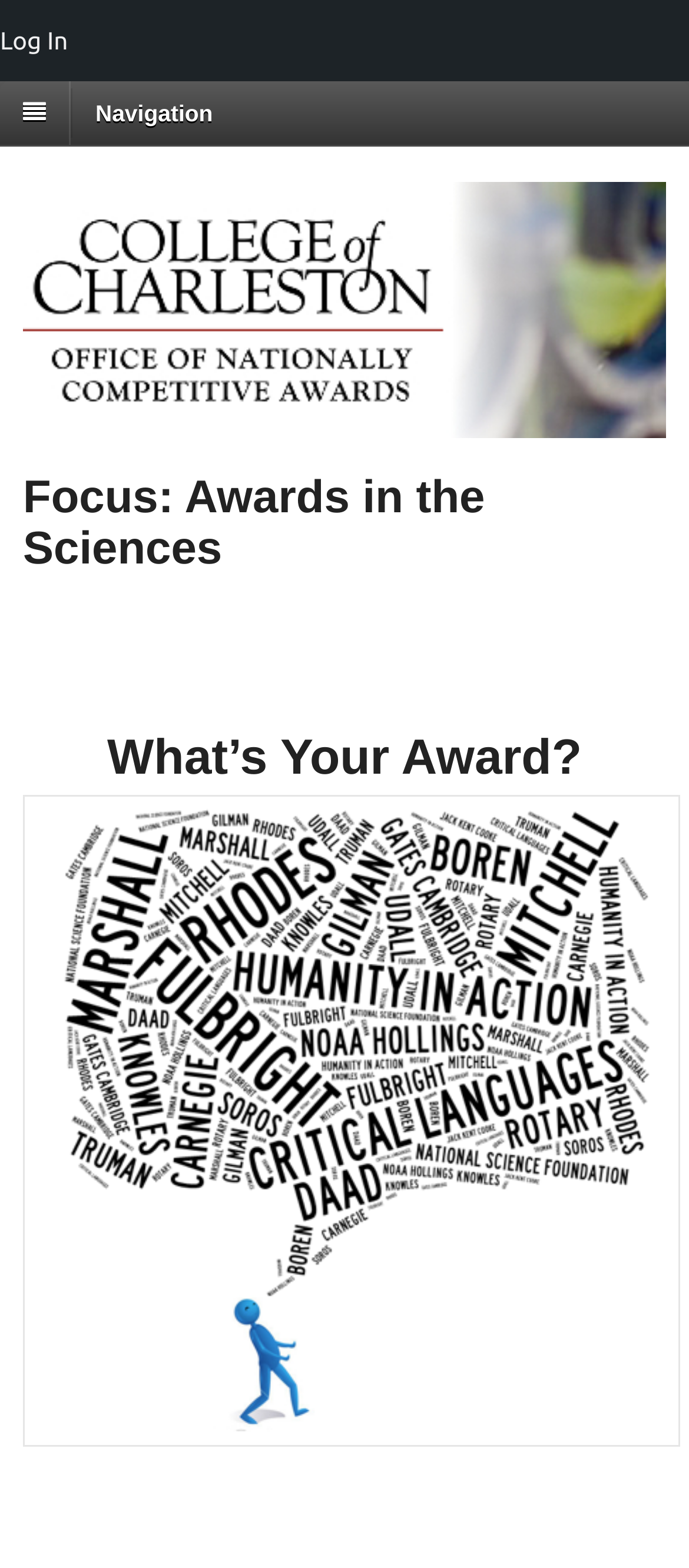What is the name of the office?
Respond with a short answer, either a single word or a phrase, based on the image.

Office of Nationally Competitive Awards